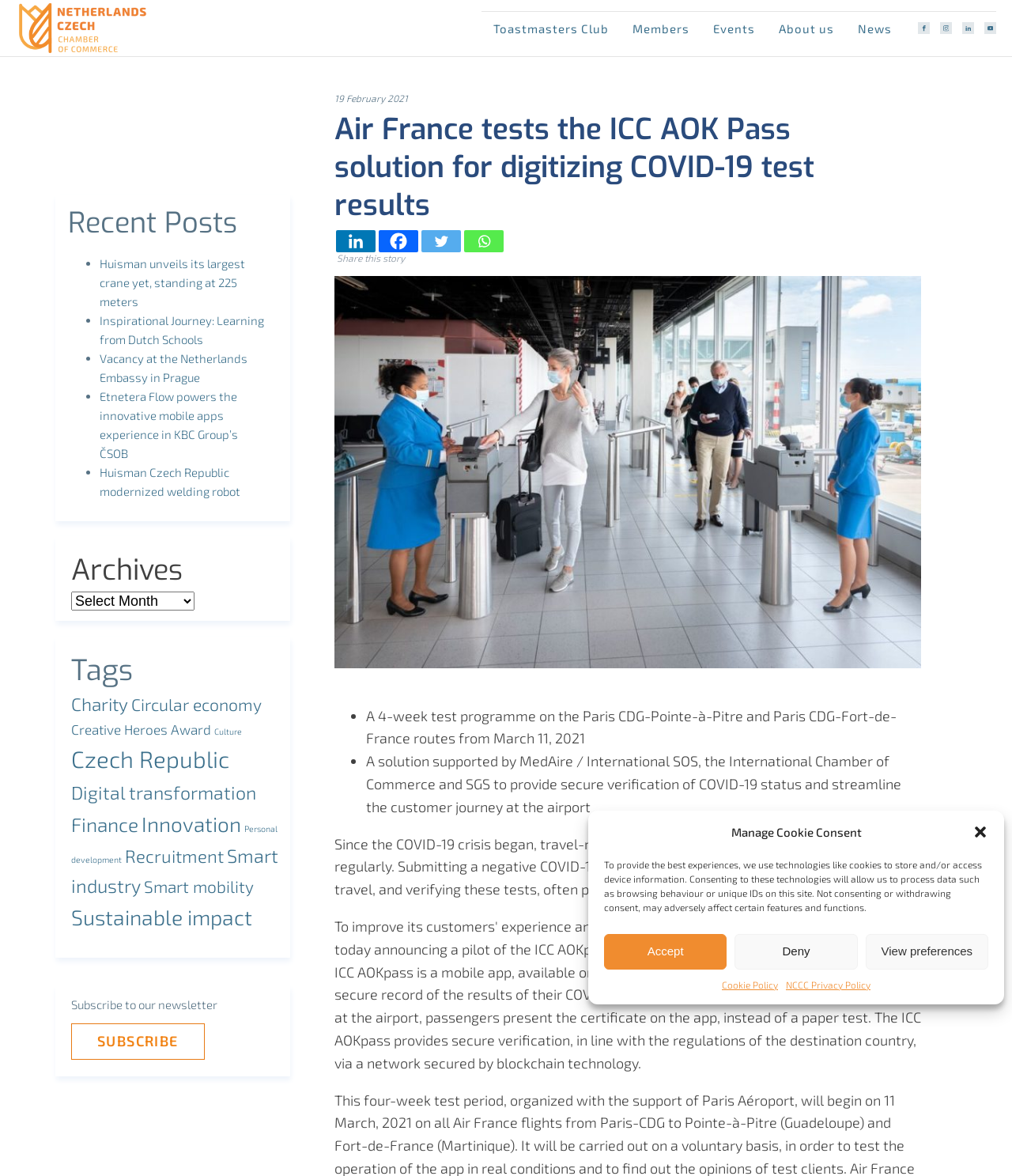Determine the bounding box coordinates for the clickable element required to fulfill the instruction: "Subscribe to the newsletter". Provide the coordinates as four float numbers between 0 and 1, i.e., [left, top, right, bottom].

[0.07, 0.87, 0.202, 0.901]